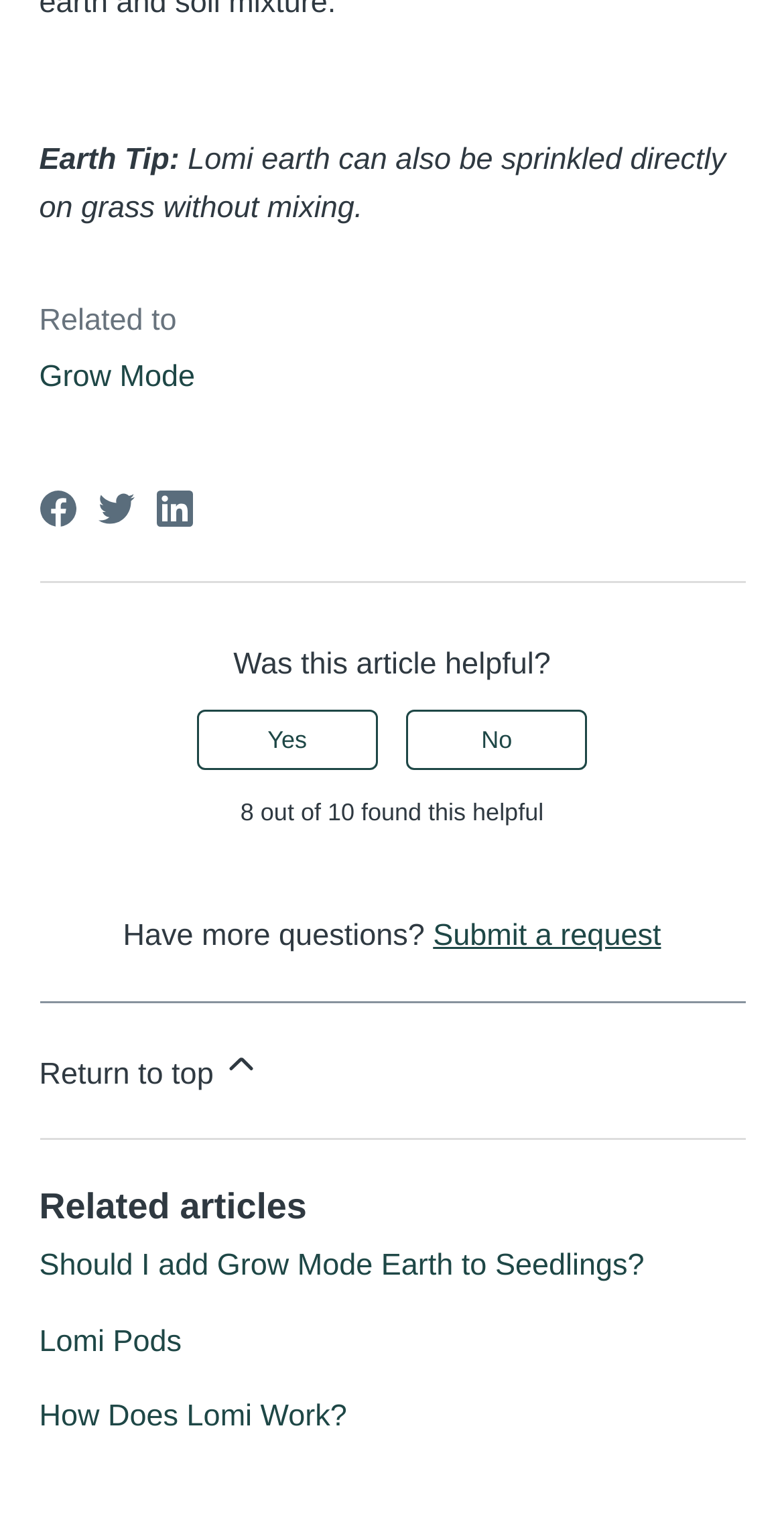Examine the image and give a thorough answer to the following question:
What is the topic of the article?

The topic of the article can be inferred from the text 'Lomi earth can also be sprinkled directly on grass without mixing.' which suggests that the article is discussing the use of Lomi earth.